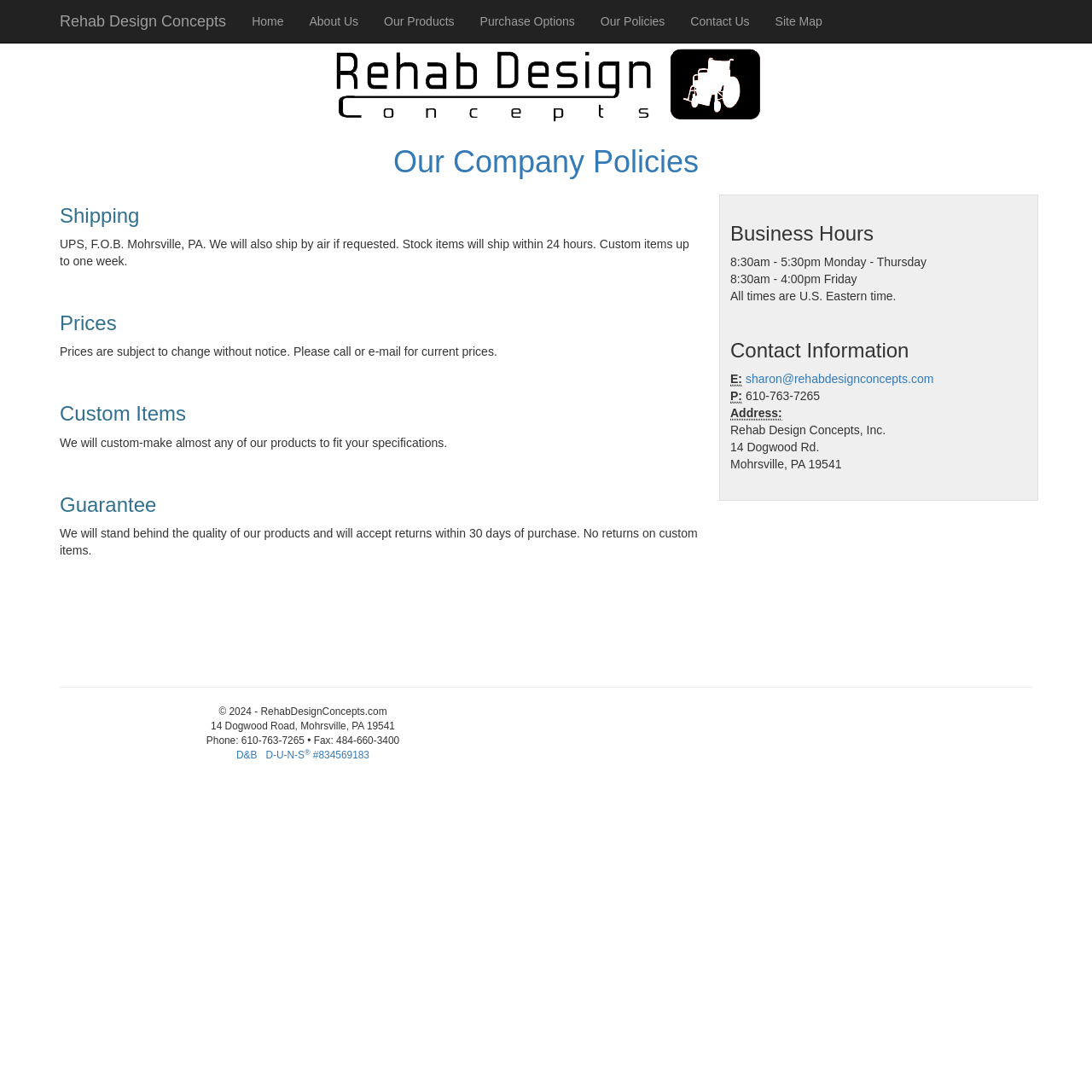Using floating point numbers between 0 and 1, provide the bounding box coordinates in the format (top-left x, top-left y, bottom-right x, bottom-right y). Locate the UI element described here: Rehab Design Concepts

[0.043, 0.0, 0.219, 0.039]